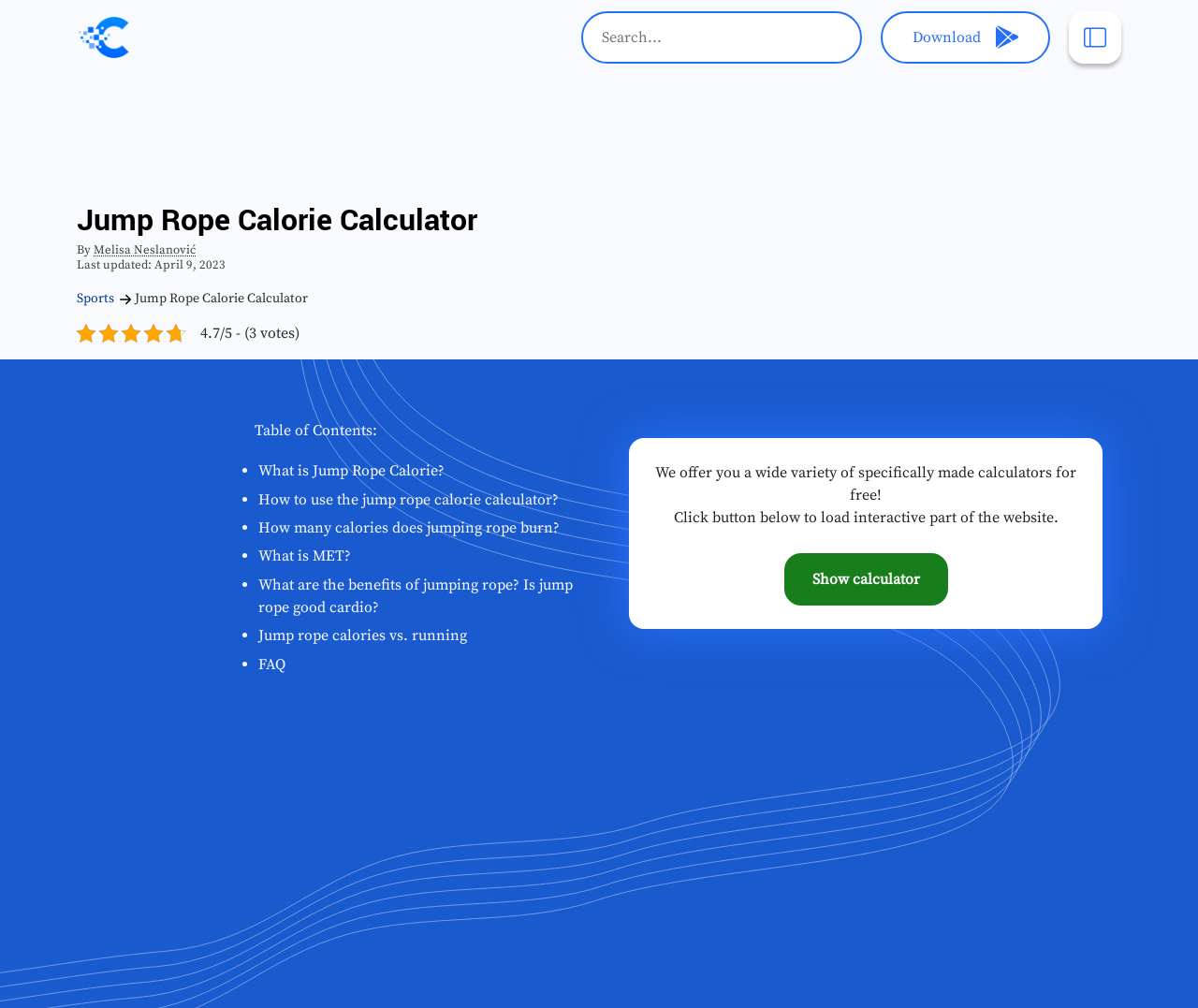Using the format (top-left x, top-left y, bottom-right x, bottom-right y), provide the bounding box coordinates for the described UI element. All values should be floating point numbers between 0 and 1: Jump rope calories vs. running

[0.216, 0.621, 0.39, 0.64]